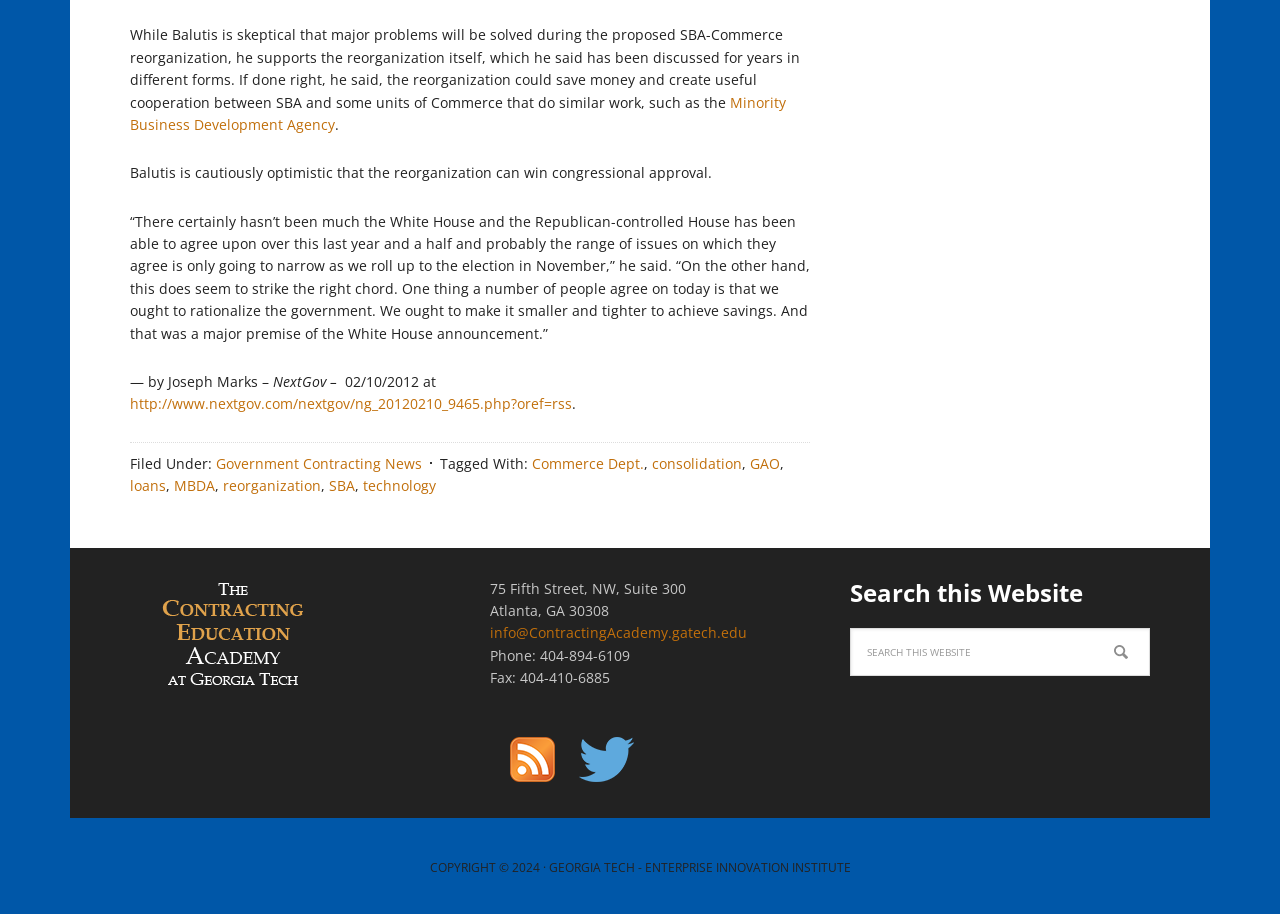Determine the bounding box coordinates of the clickable area required to perform the following instruction: "Click on the 'GEORGIA TECH - ENTERPRISE INNOVATION INSTITUTE' link". The coordinates should be represented as four float numbers between 0 and 1: [left, top, right, bottom].

[0.429, 0.94, 0.664, 0.958]